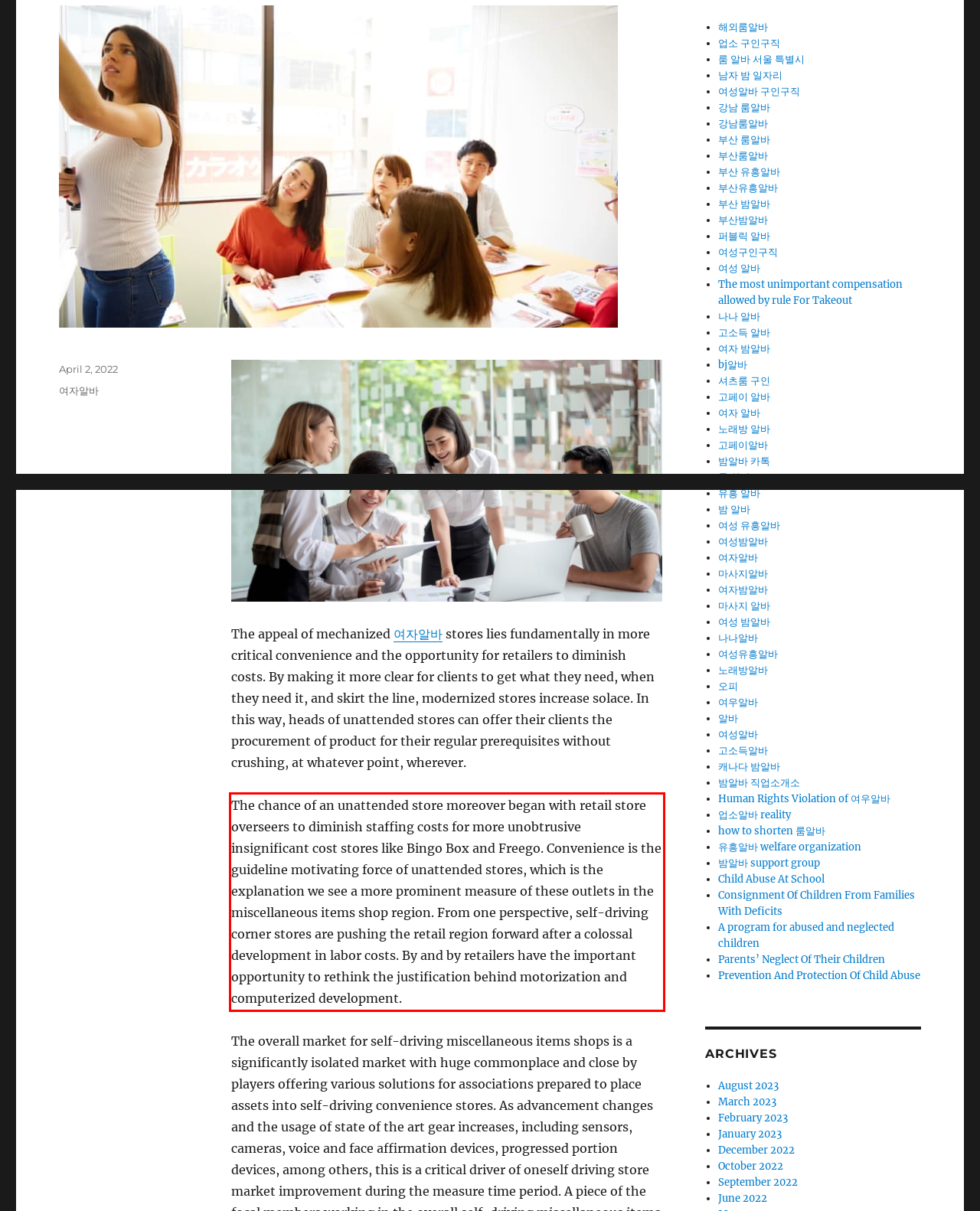You have a screenshot of a webpage with a red bounding box. Identify and extract the text content located inside the red bounding box.

The chance of an unattended store moreover began with retail store overseers to diminish staffing costs for more unobtrusive insignificant cost stores like Bingo Box and Freego. Convenience is the guideline motivating force of unattended stores, which is the explanation we see a more prominent measure of these outlets in the miscellaneous items shop region. From one perspective, self-driving corner stores are pushing the retail region forward after a colossal development in labor costs. By and by retailers have the important opportunity to rethink the justification behind motorization and computerized development.